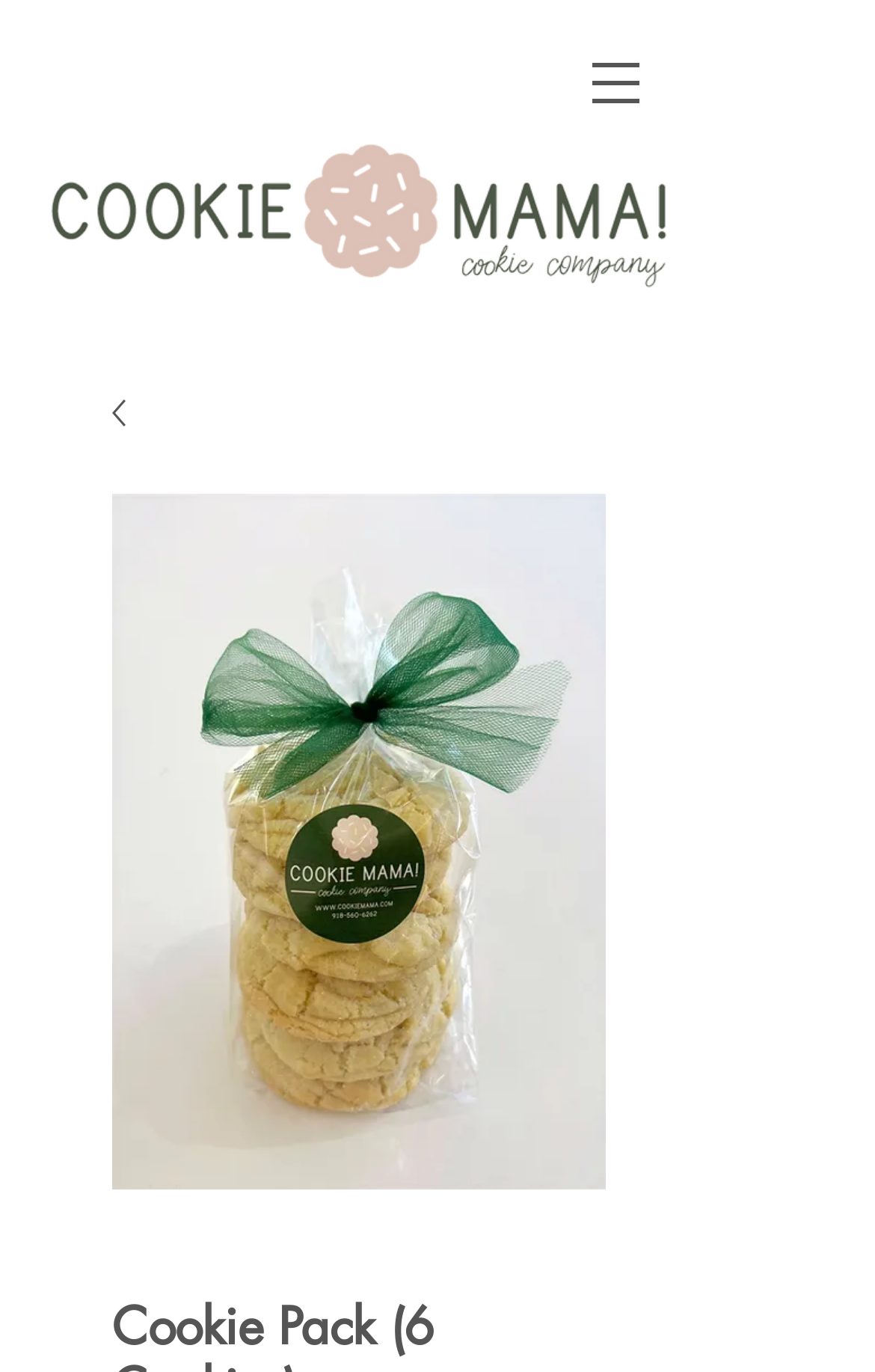Please give a short response to the question using one word or a phrase:
What is the name of the product shown on the webpage?

Cookie Pack (6 Cookies)